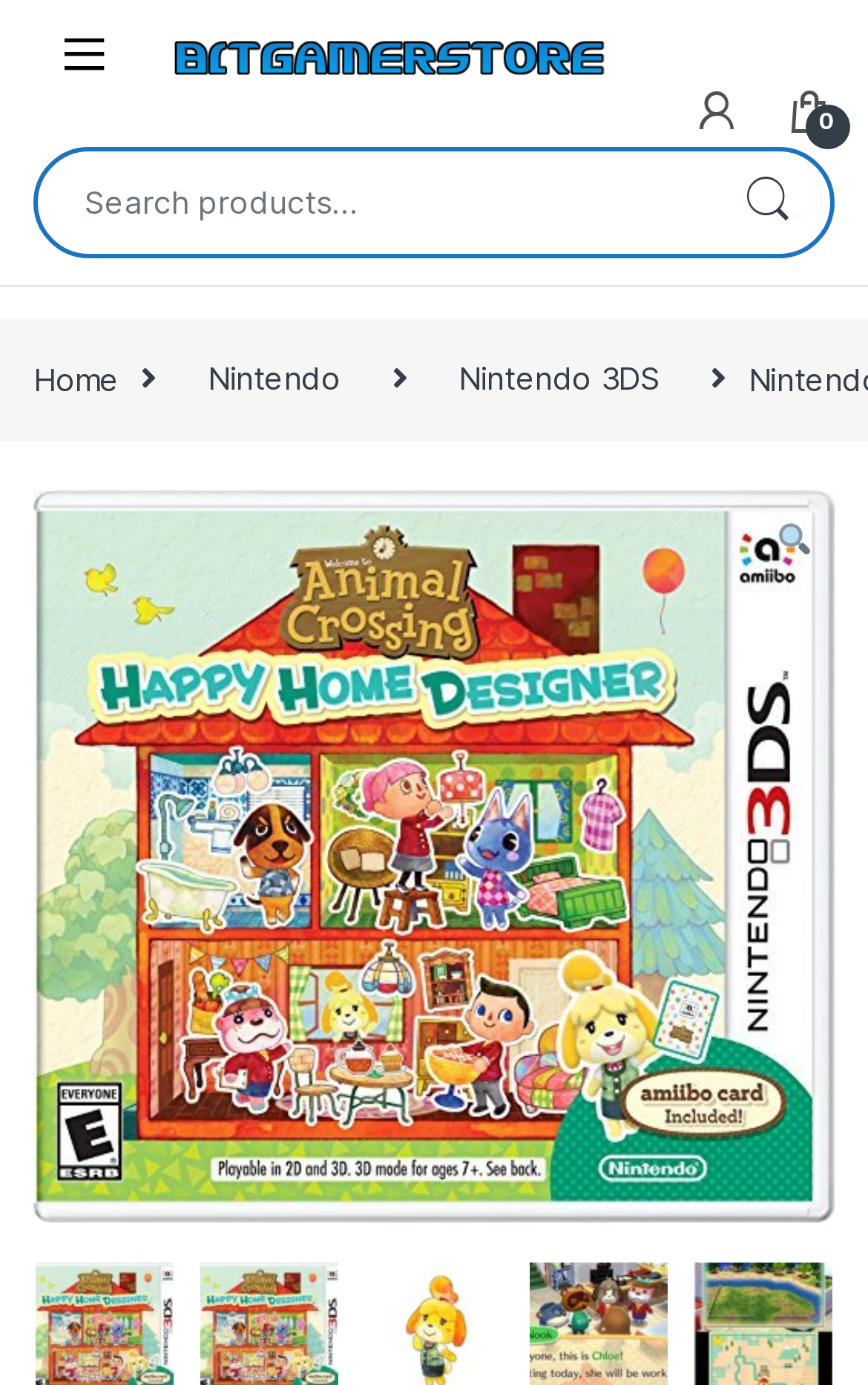Pinpoint the bounding box coordinates of the clickable area needed to execute the instruction: "Go to BitGamer Store homepage". The coordinates should be specified as four float numbers between 0 and 1, i.e., [left, top, right, bottom].

[0.192, 0.02, 0.705, 0.059]